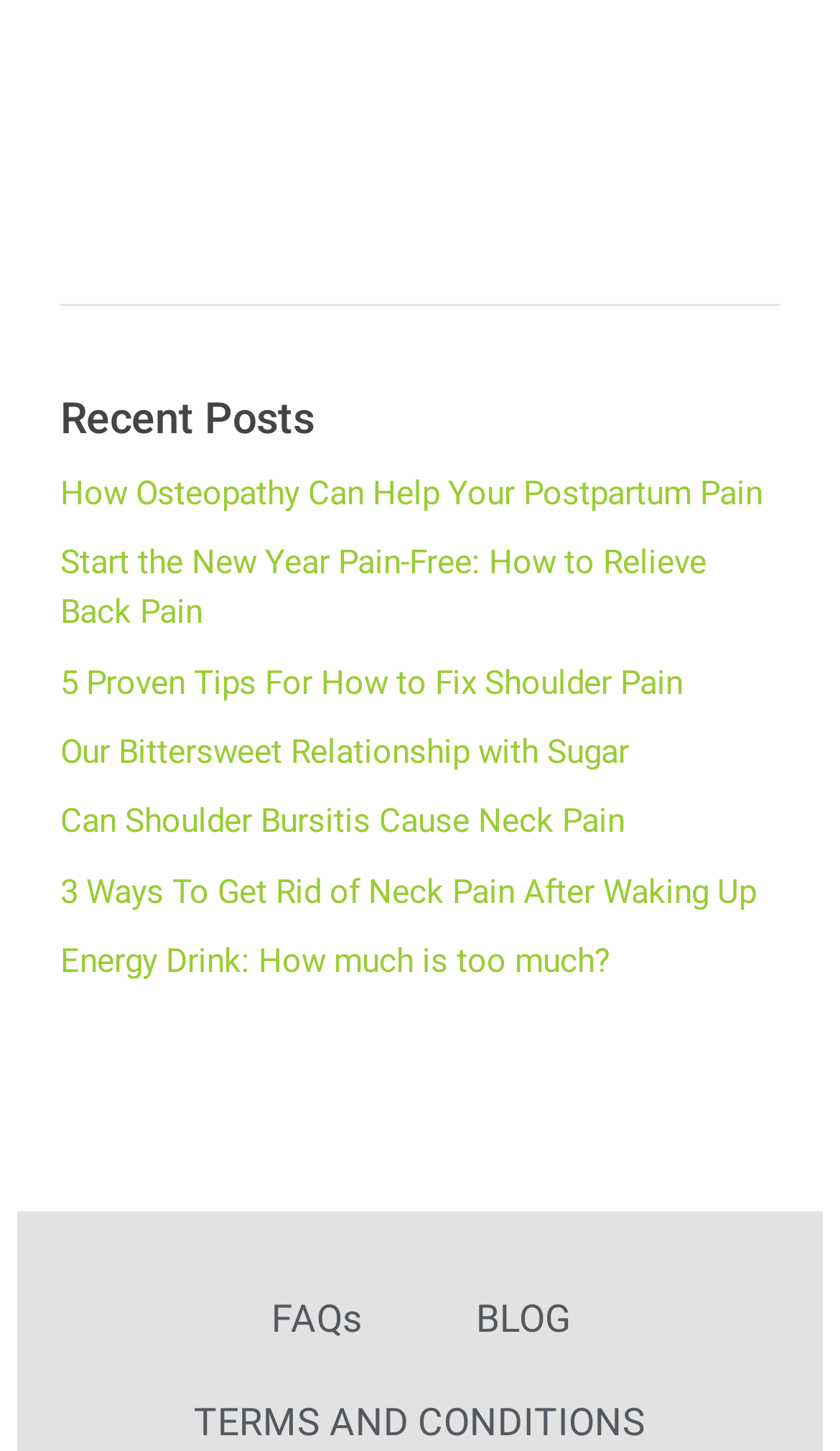What is the title of the first post? Examine the screenshot and reply using just one word or a brief phrase.

How Osteopathy Can Help Your Postpartum Pain